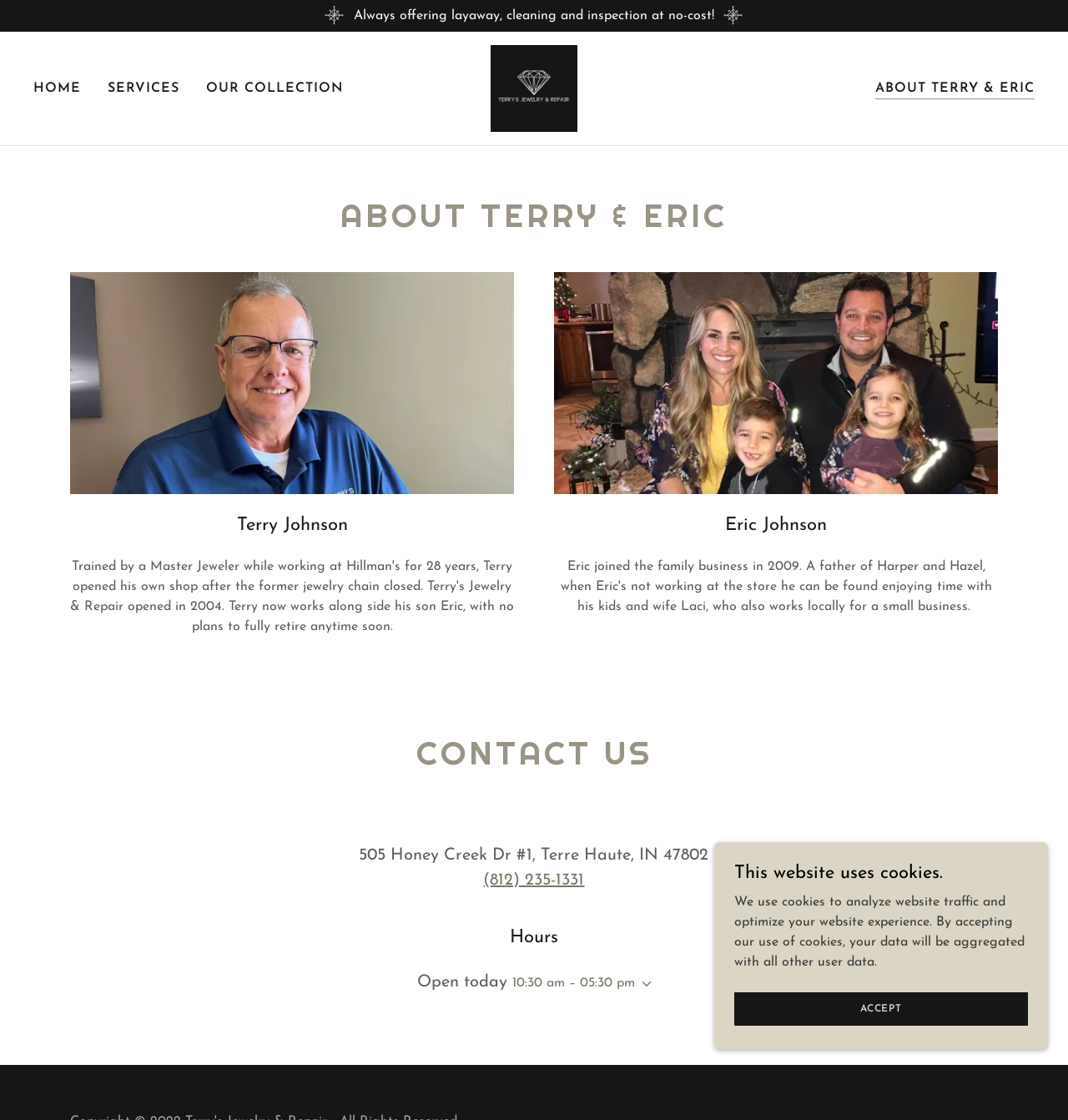Bounding box coordinates should be provided in the format (top-left x, top-left y, bottom-right x, bottom-right y) with all values between 0 and 1. Identify the bounding box for this UI element: About Terry & Eric

[0.819, 0.07, 0.969, 0.089]